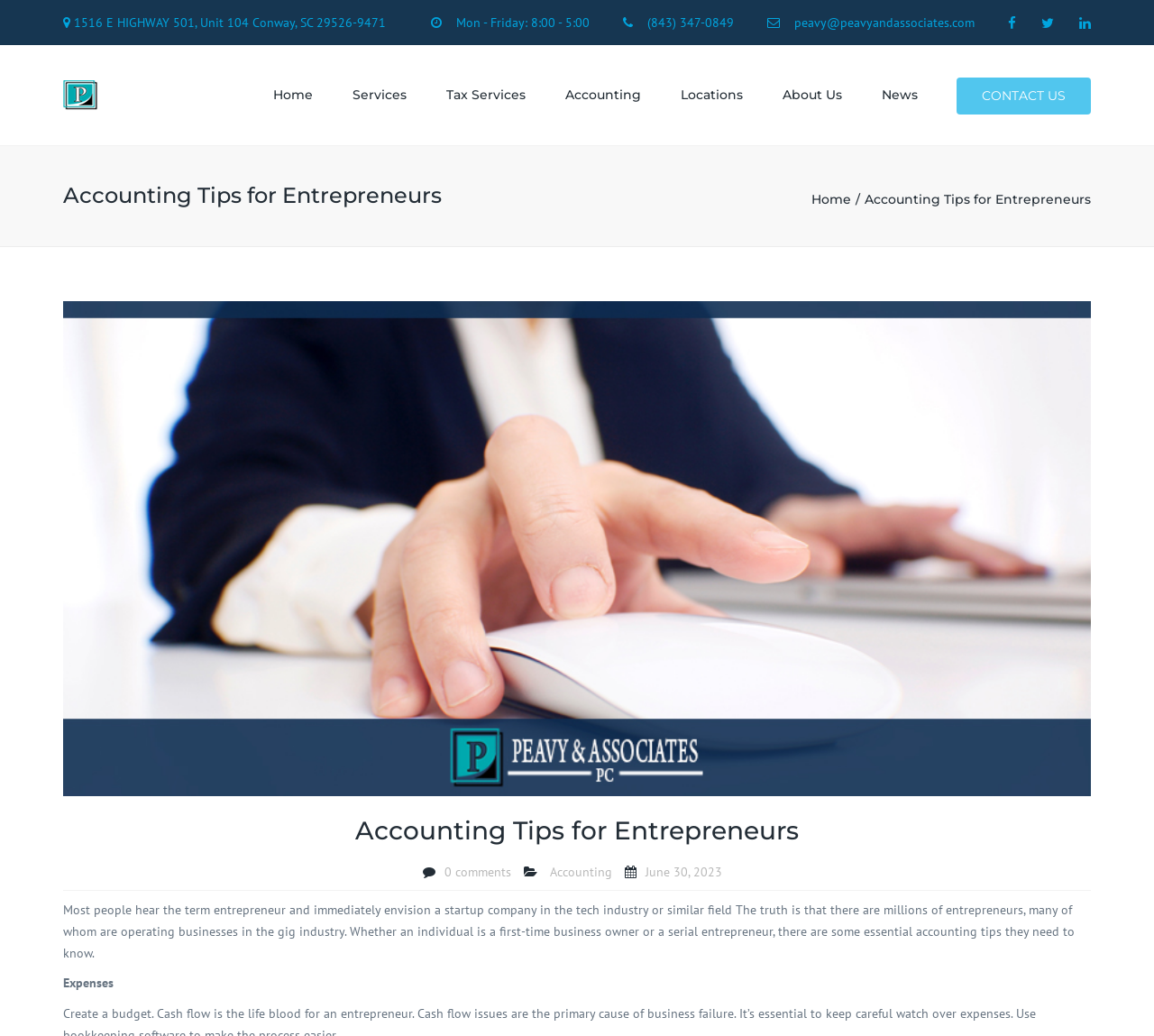Answer the question using only one word or a concise phrase: What are the business hours of Peavy and Associates, PC?

Mon - Friday: 8:00 - 5:00